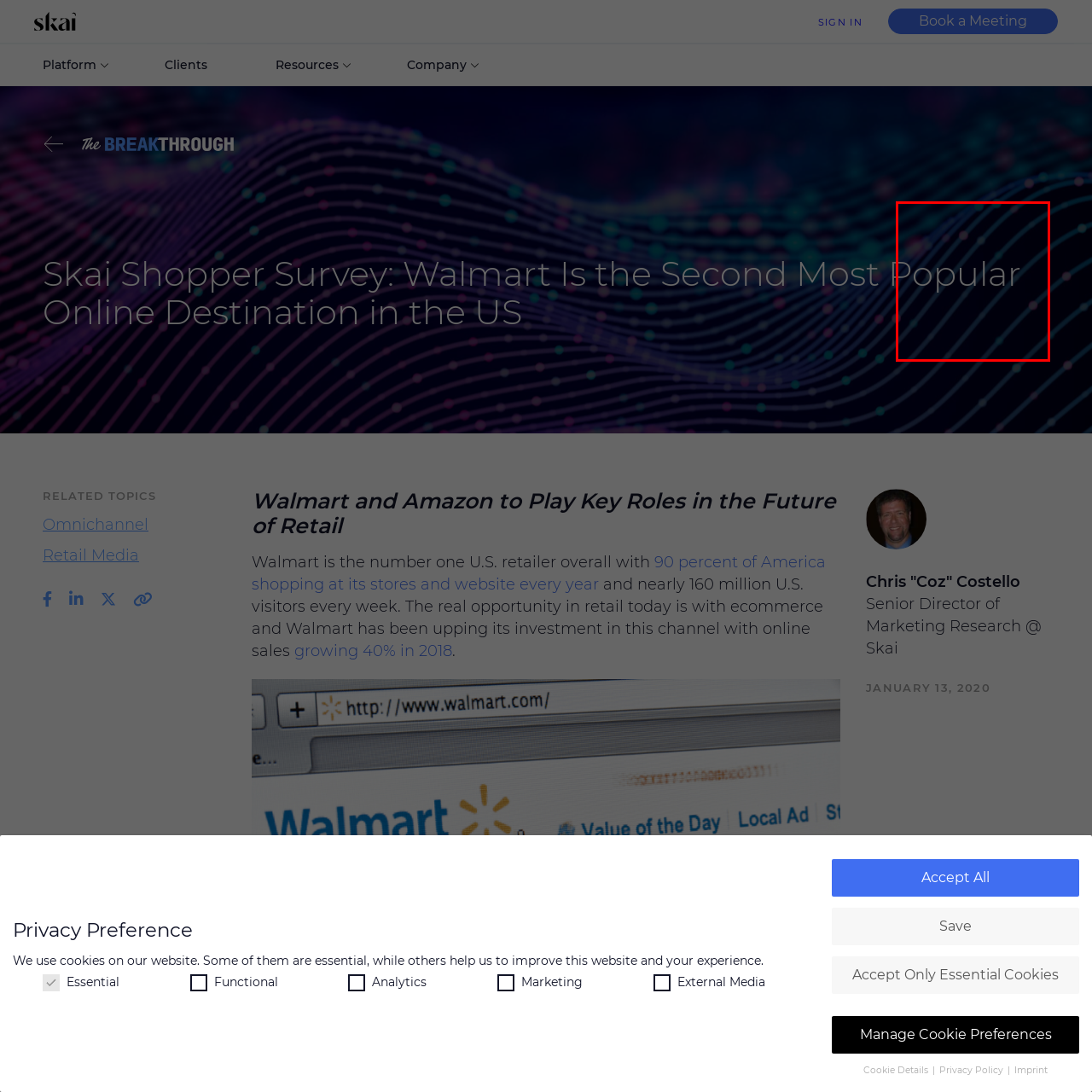Provide a comprehensive description of the image contained within the red rectangle.

The image features a stylized graphical representation, predominantly dark background with abstract lines and dots in various colors, creating a sense of depth and movement. Overlaying this dynamic backdrop is the text "Popular," presented in a modern, sleek font that emphasizes its prominence. This image complements the surrounding content discussing trends in ecommerce, particularly the rising popularity of Walmart as a leading online shopping destination, reflecting key insights from the survey titled "Online Shopper Survey: Walmart Plays Key Role in Ecommerce." The visual aesthetics enhance the message of engagement and modernity within the digital shopping landscape.